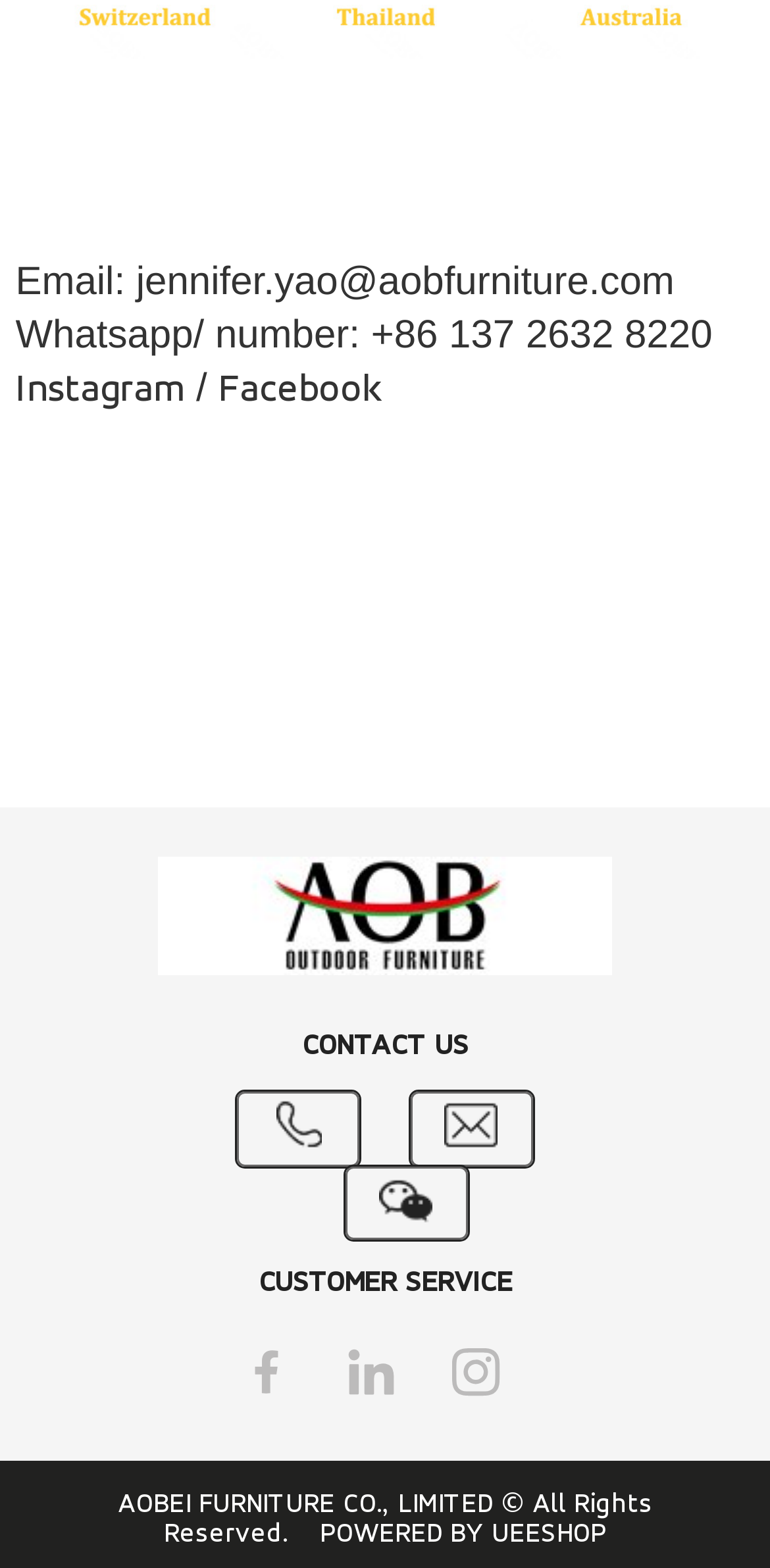Using the description "Casa CRIS", locate and provide the bounding box of the UI element.

None